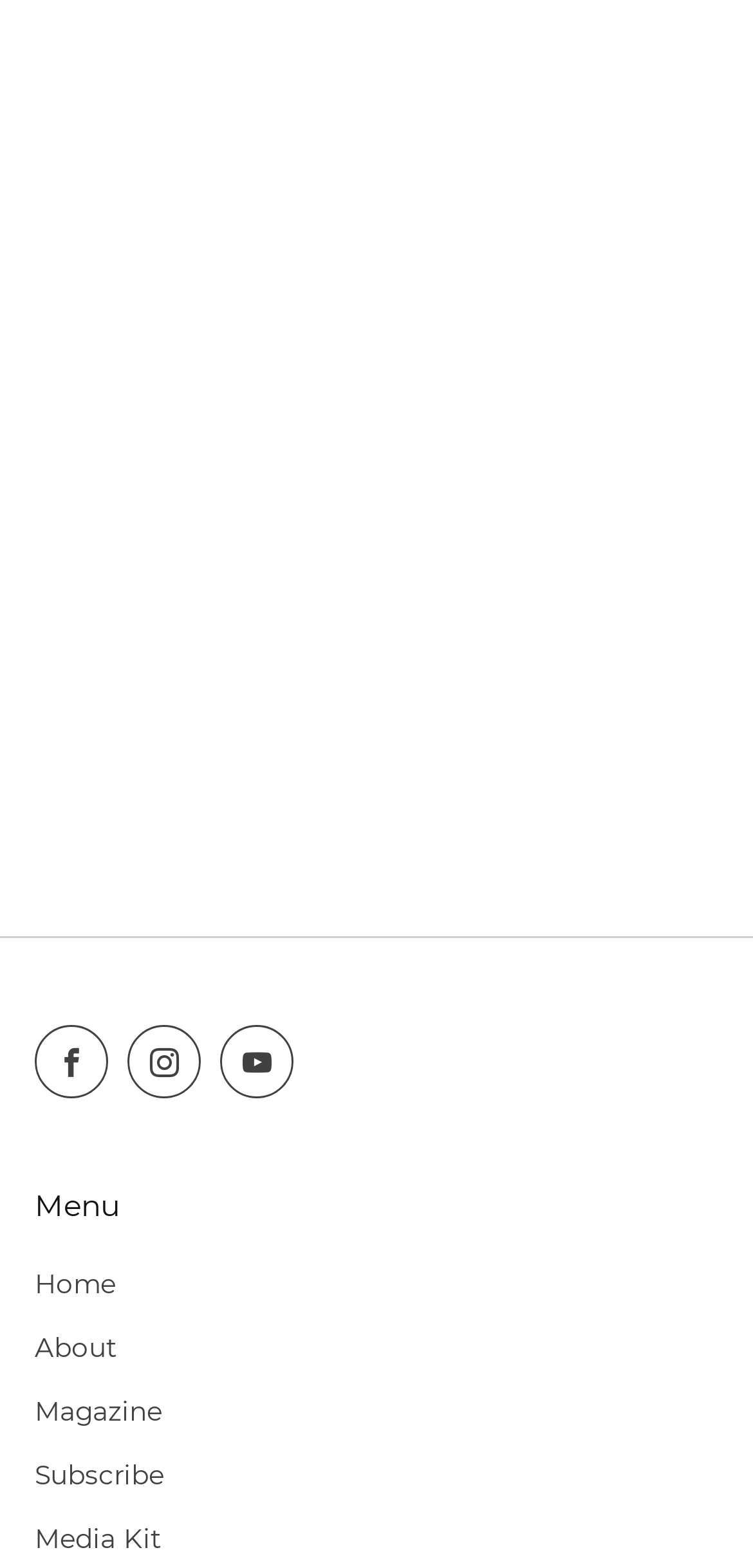Refer to the image and answer the question with as much detail as possible: What is the main category of the magazine?

Although the webpage does not explicitly mention the main category of the magazine, it can be inferred to be Tennis based on the presence of 'Florida Tennis news' in the newsletter section and the overall theme of the webpage.